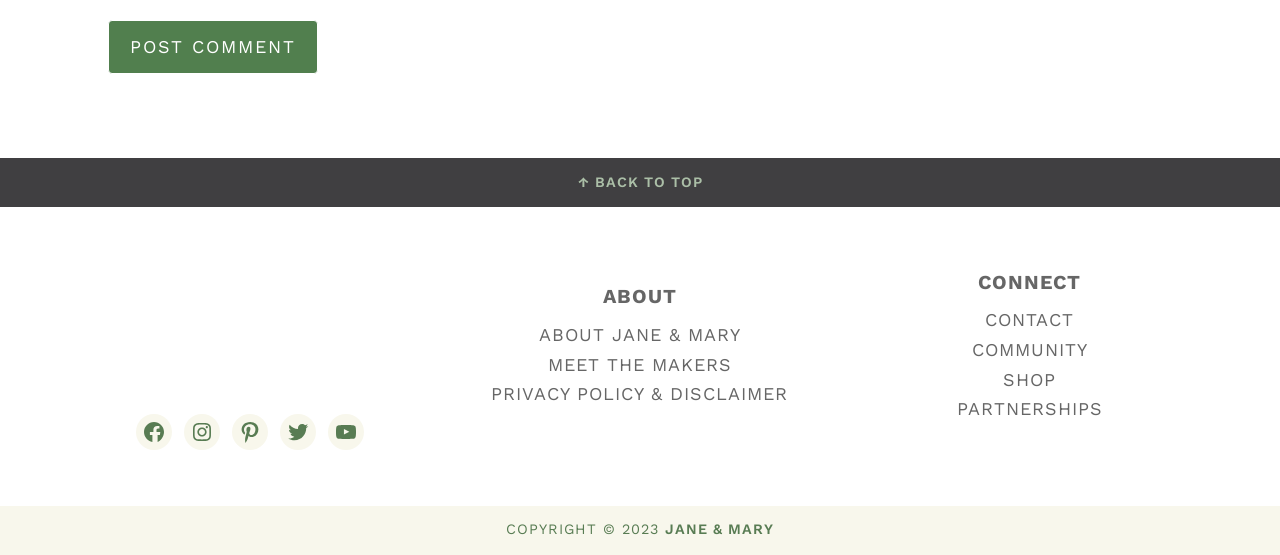Can you specify the bounding box coordinates for the region that should be clicked to fulfill this instruction: "Go back to top".

[0.451, 0.313, 0.549, 0.342]